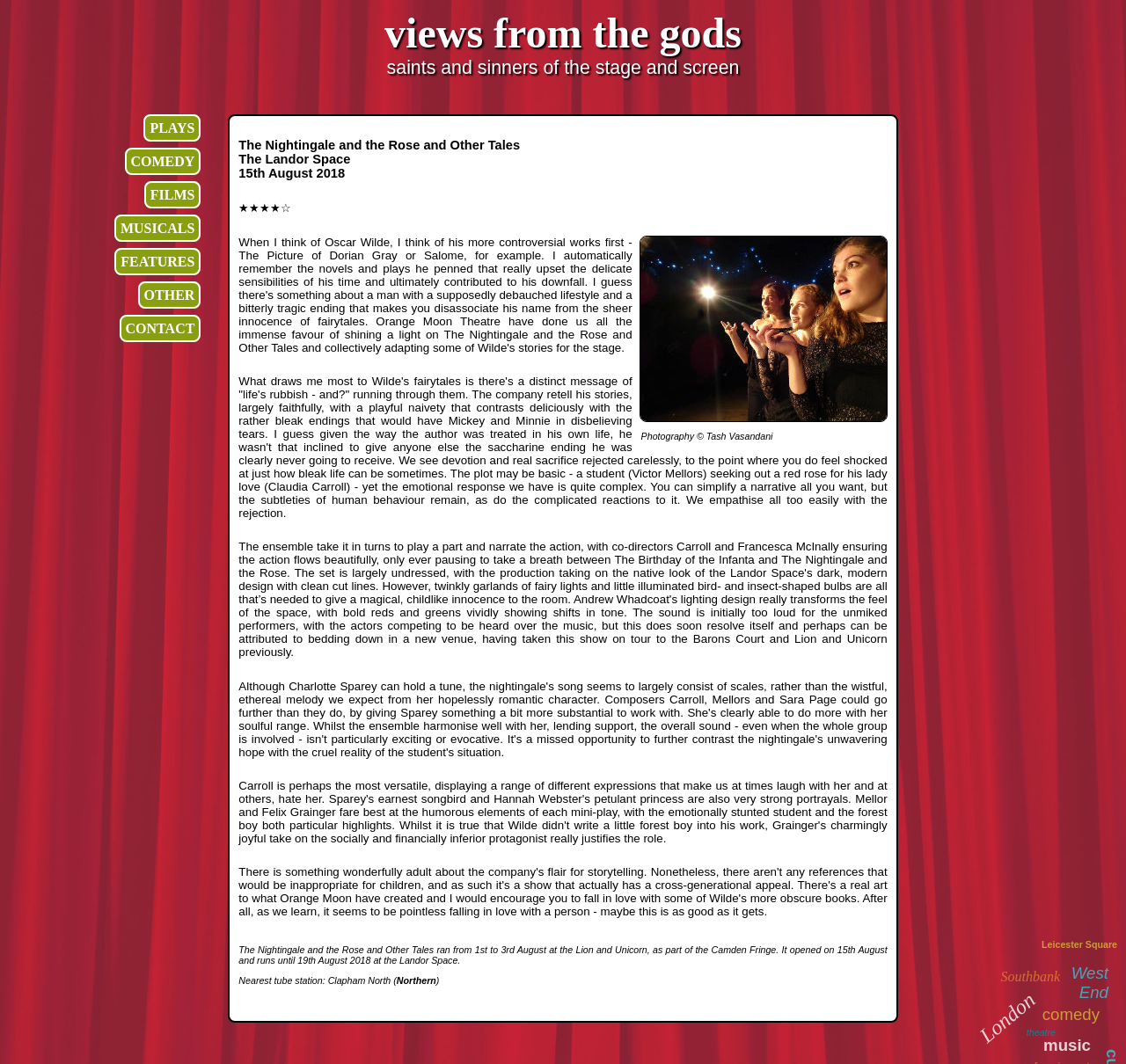Who took the publicity photo for The Nightingale and the Rose and Other Tales?
Carefully analyze the image and provide a thorough answer to the question.

The photographer's name can be found in the StaticText element with the text 'Photography © Tash Vasandani' which is located below the publicity photo.